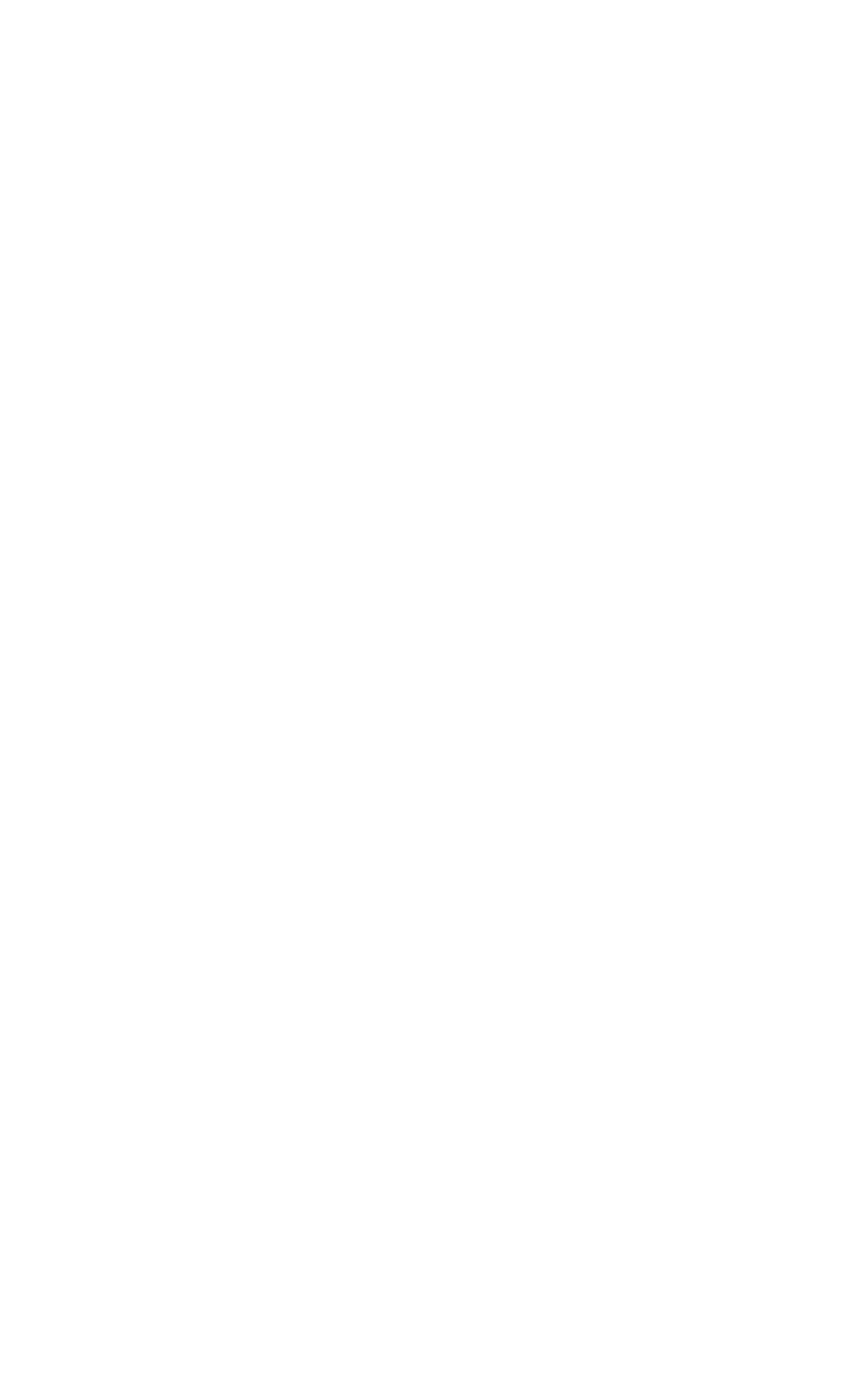Please locate the bounding box coordinates of the element's region that needs to be clicked to follow the instruction: "Explore products". The bounding box coordinates should be provided as four float numbers between 0 and 1, i.e., [left, top, right, bottom].

[0.051, 0.797, 0.251, 0.835]